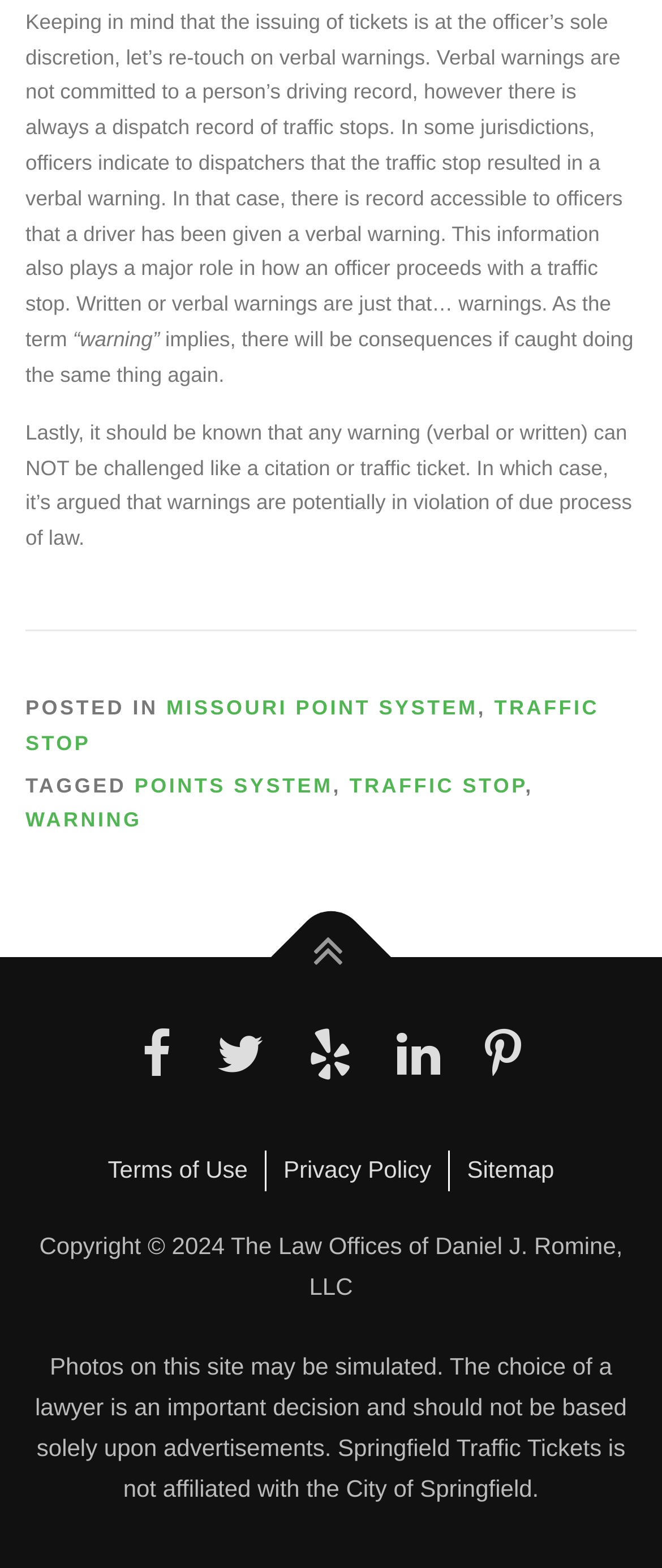Highlight the bounding box coordinates of the element you need to click to perform the following instruction: "Click on MISSOURI POINT SYSTEM."

[0.251, 0.444, 0.722, 0.459]